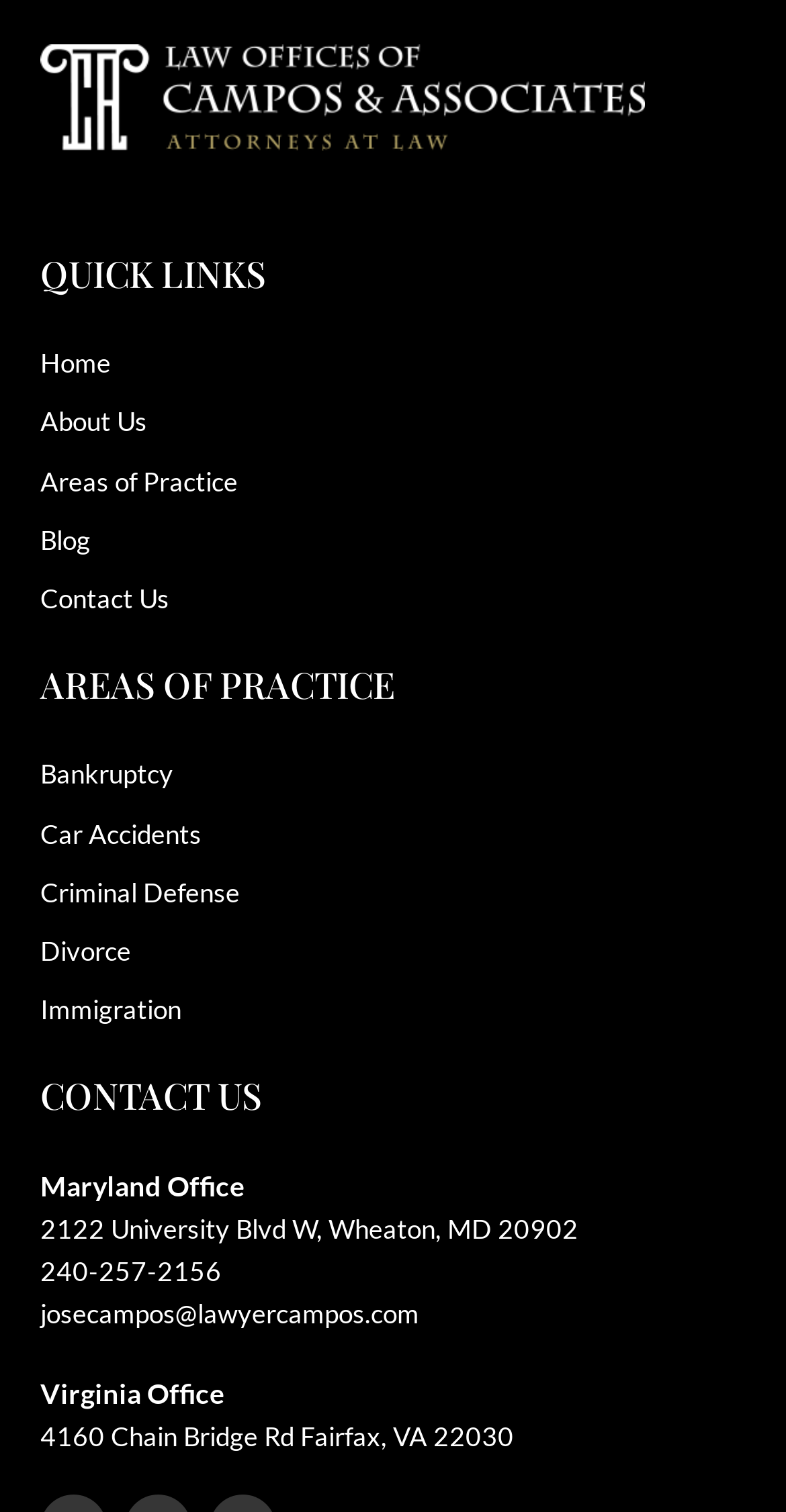Look at the image and answer the question in detail:
What is the phone number of the law firm?

The phone number of the law firm can be found in the 'CONTACT US' section, which lists the phone number as '240-257-2156'.